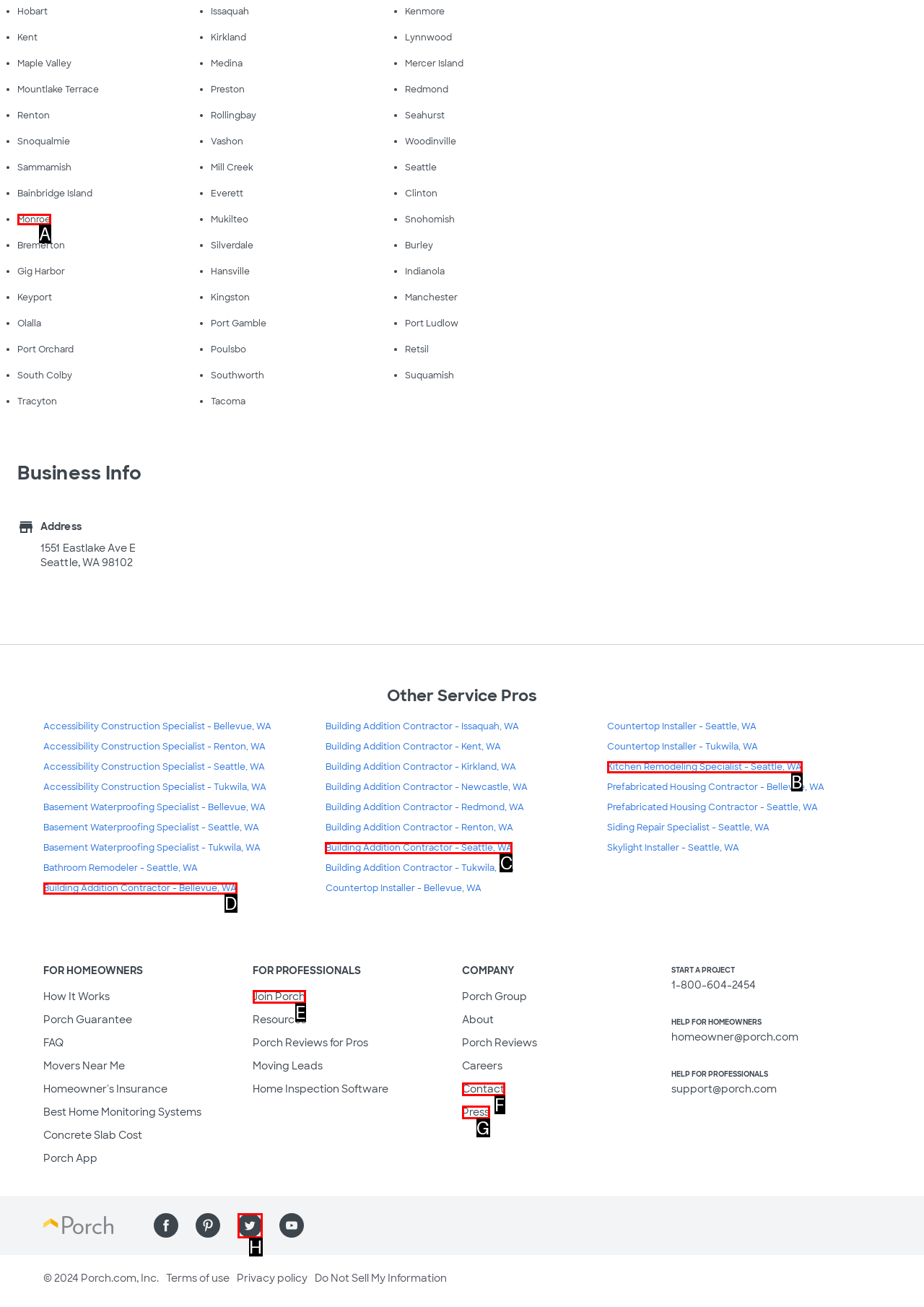Tell me which one HTML element I should click to complete the following task: Check Monroe Answer with the option's letter from the given choices directly.

A